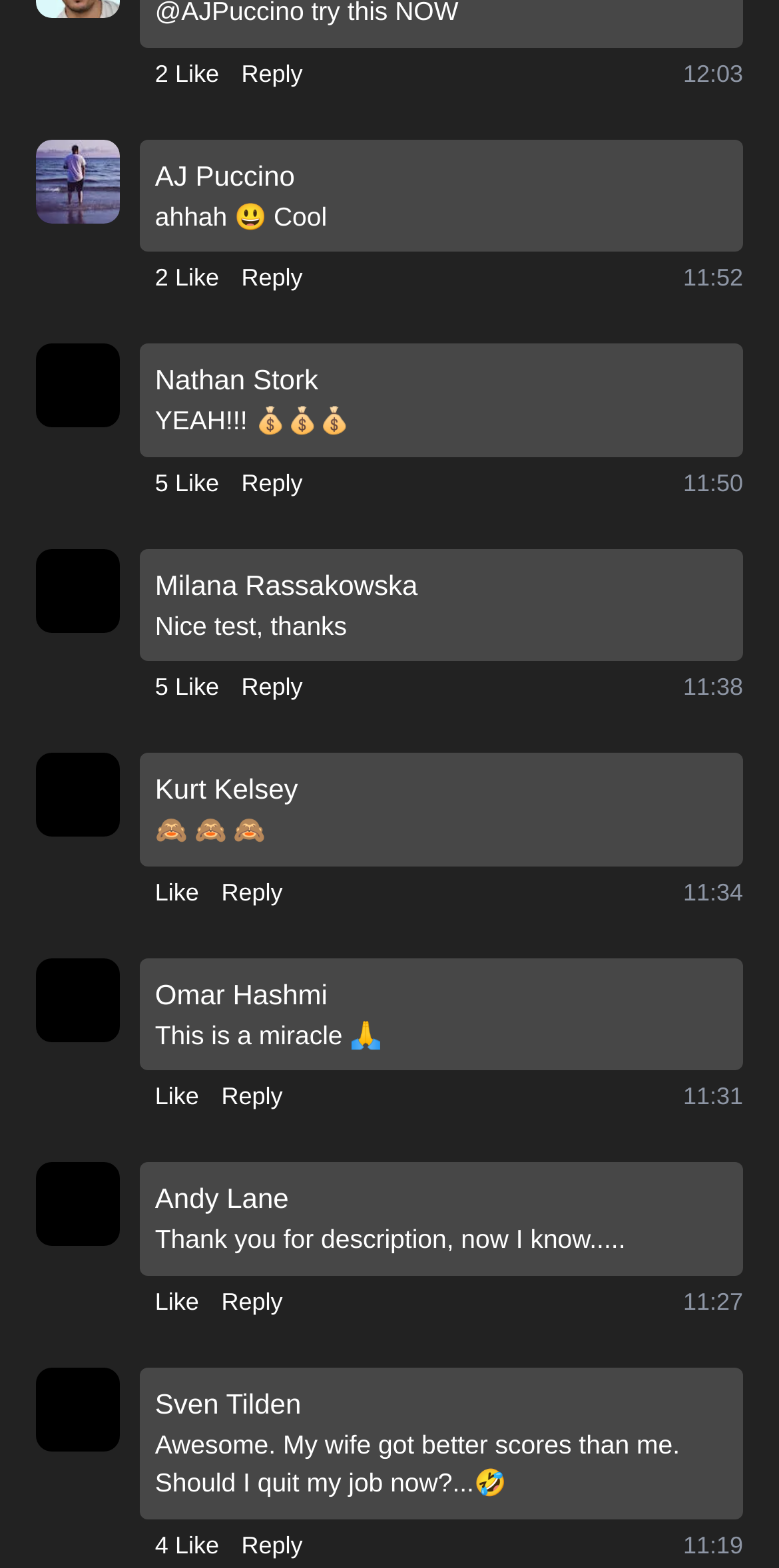How many comments are there on this webpage?
Using the image as a reference, answer the question in detail.

I counted the number of sets of button elements with the 'Like' and 'Reply' options, which indicates the number of comments on the webpage. There are 9 sets of button elements, therefore, there are 9 comments on this webpage.